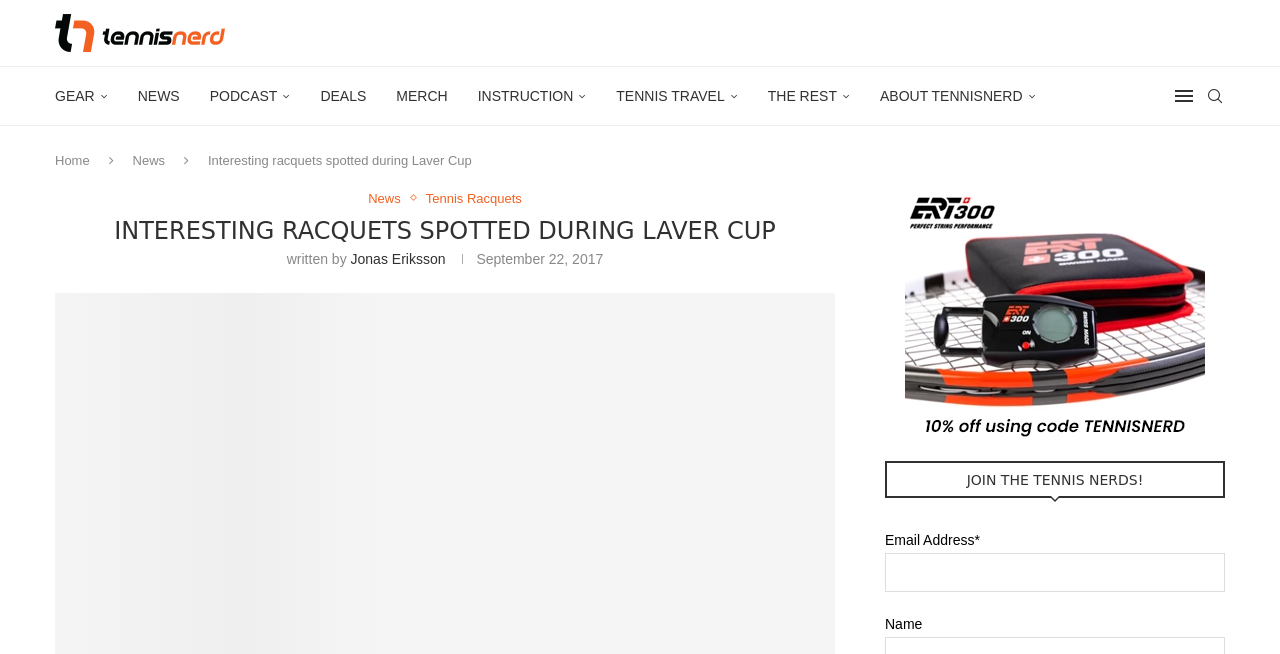Using the provided element description: "parent_node: Email Address* name="email"", identify the bounding box coordinates. The coordinates should be four floats between 0 and 1 in the order [left, top, right, bottom].

[0.691, 0.846, 0.957, 0.905]